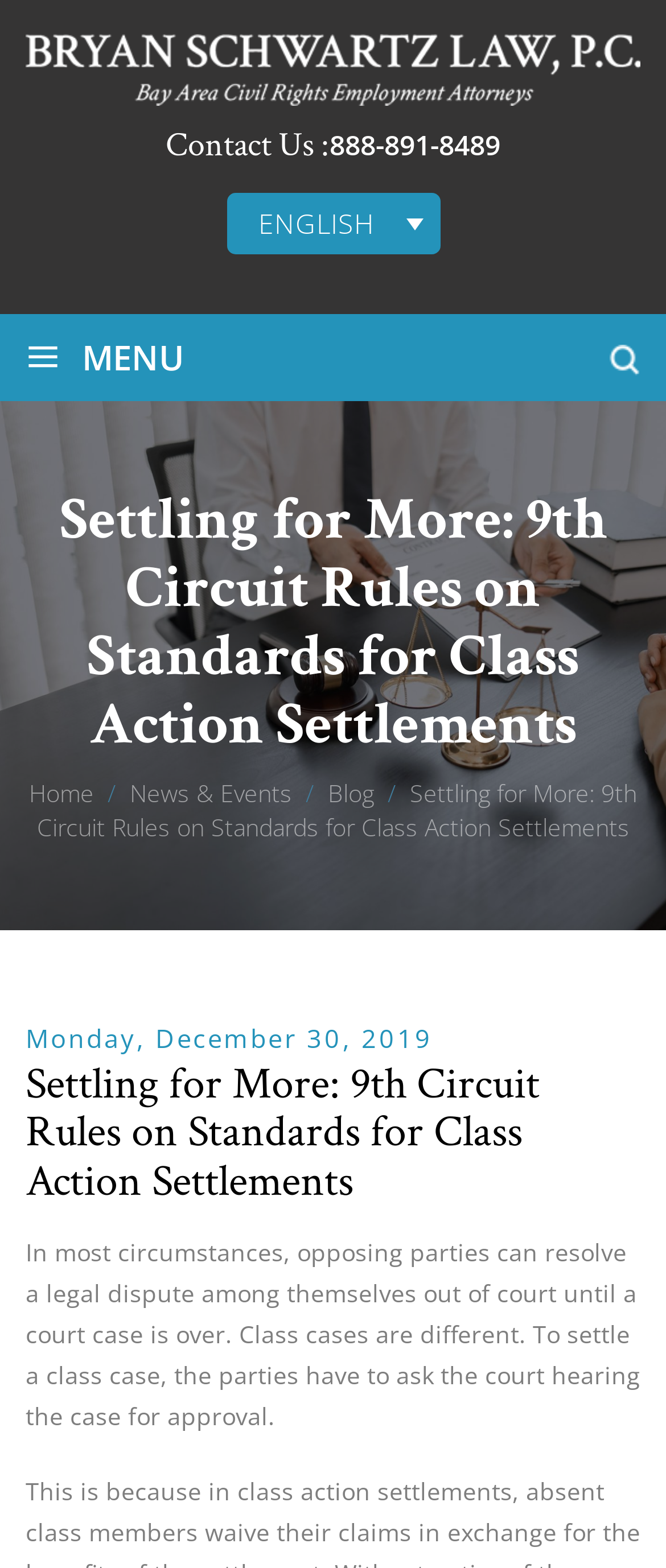Please determine the bounding box coordinates for the UI element described as: "value="Clear"".

[0.769, 0.217, 0.897, 0.237]